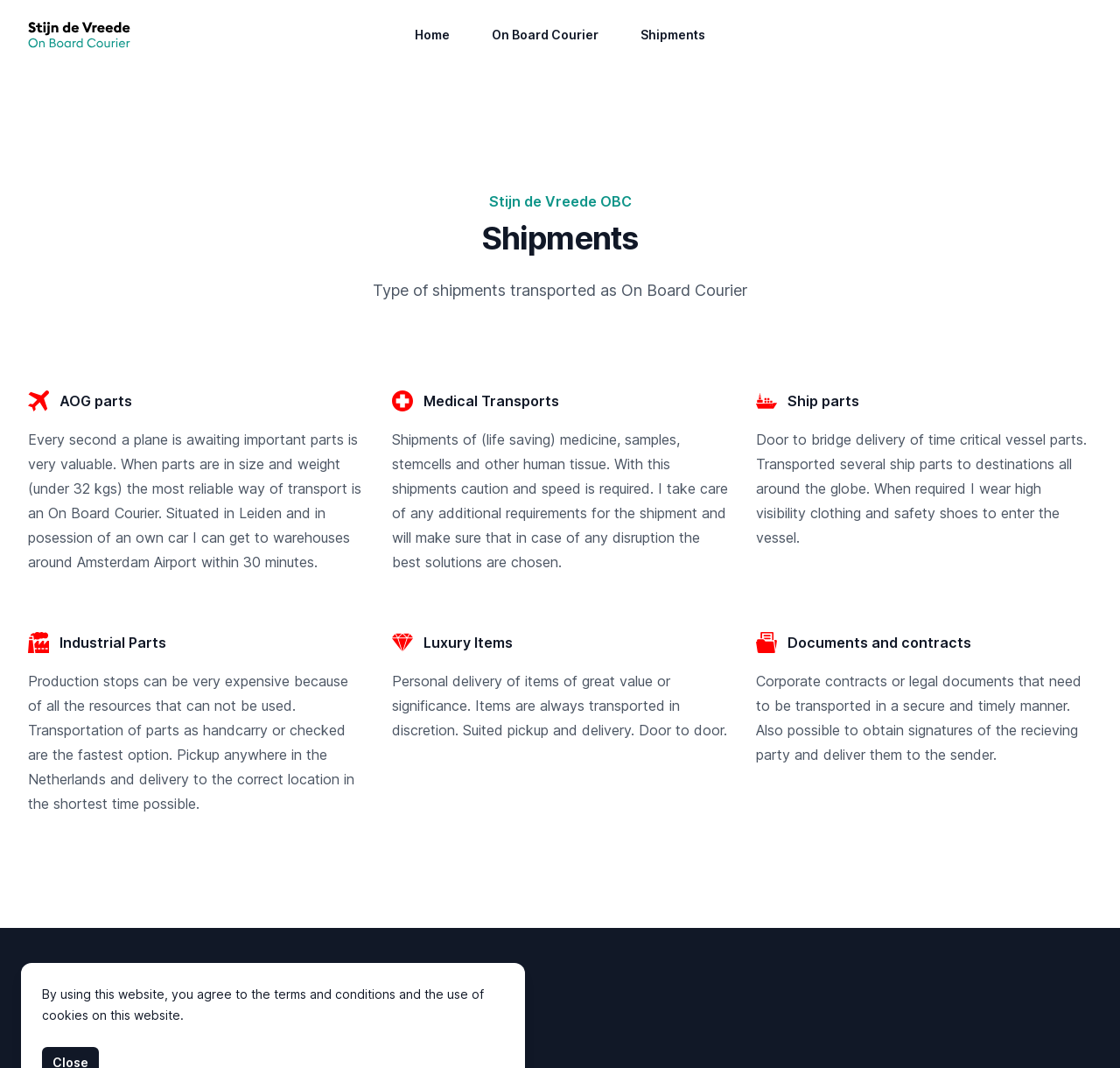Give the bounding box coordinates for the element described by: "Home".

[0.37, 0.023, 0.402, 0.043]